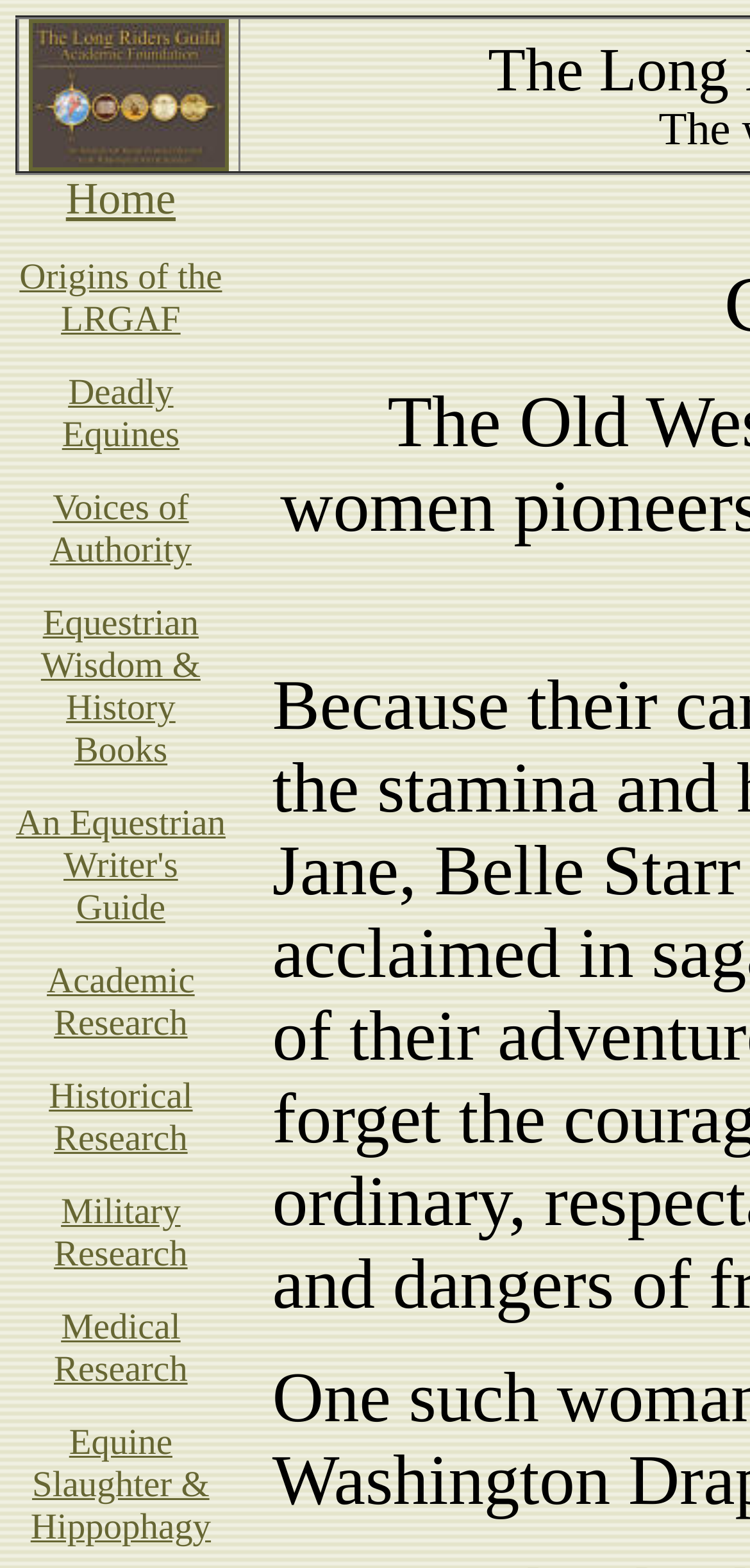Locate the bounding box coordinates of the region to be clicked to comply with the following instruction: "Read about deadly equines". The coordinates must be four float numbers between 0 and 1, in the form [left, top, right, bottom].

[0.043, 0.212, 0.255, 0.231]